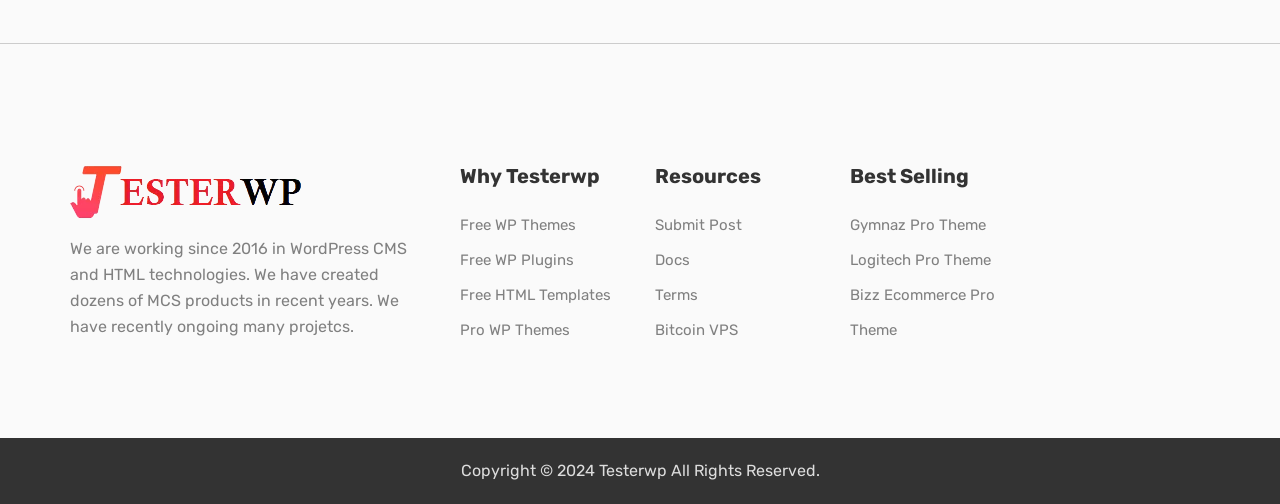Identify the bounding box coordinates for the UI element mentioned here: "Bizz Ecommerce Pro Theme". Provide the coordinates as four float values between 0 and 1, i.e., [left, top, right, bottom].

[0.664, 0.568, 0.777, 0.673]